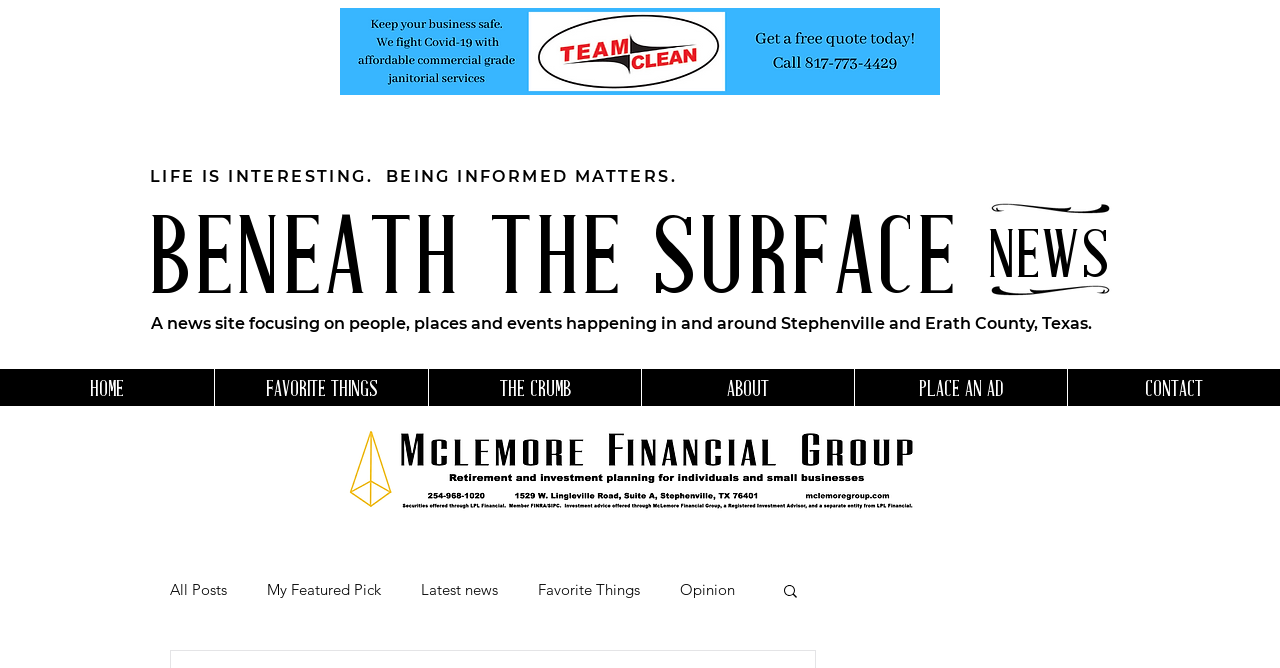Generate the text content of the main heading of the webpage.

For businesses hiring employees and those searching for a new job, Personnel Services can help.